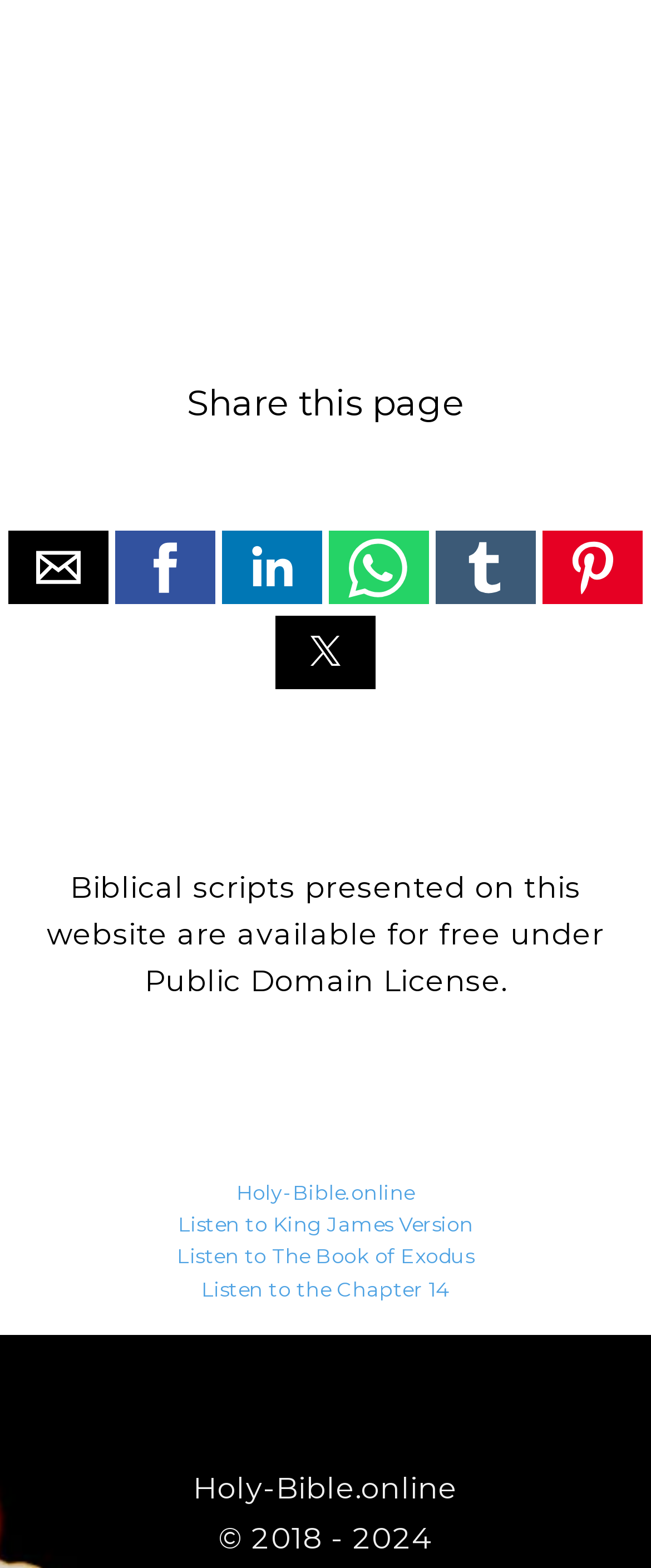How many share options are available?
Based on the screenshot, respond with a single word or phrase.

7